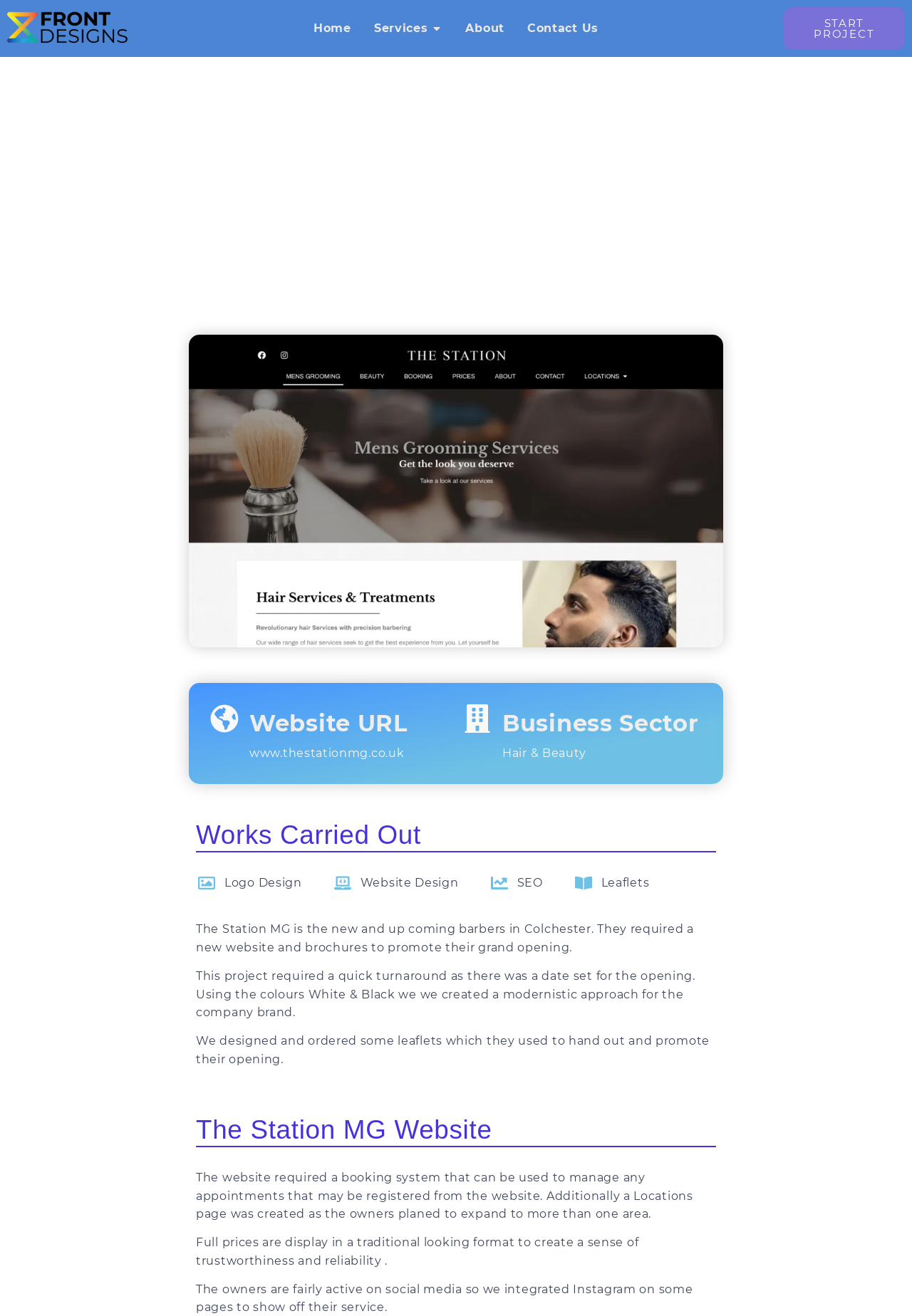What social media platform is integrated on some pages of the website?
Answer the question using a single word or phrase, according to the image.

Instagram